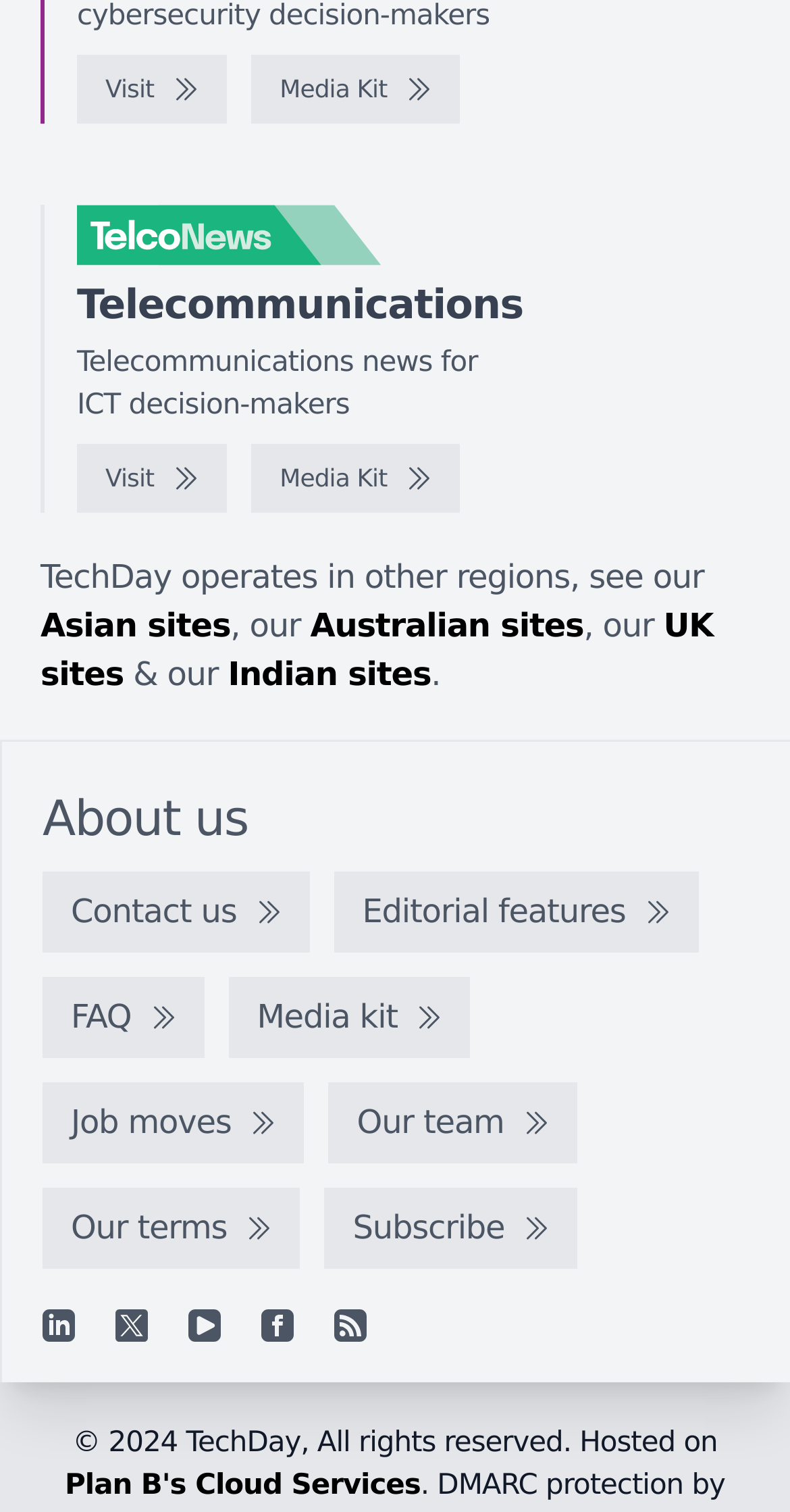Locate the bounding box coordinates of the clickable area needed to fulfill the instruction: "Visit Magazine Pro".

None